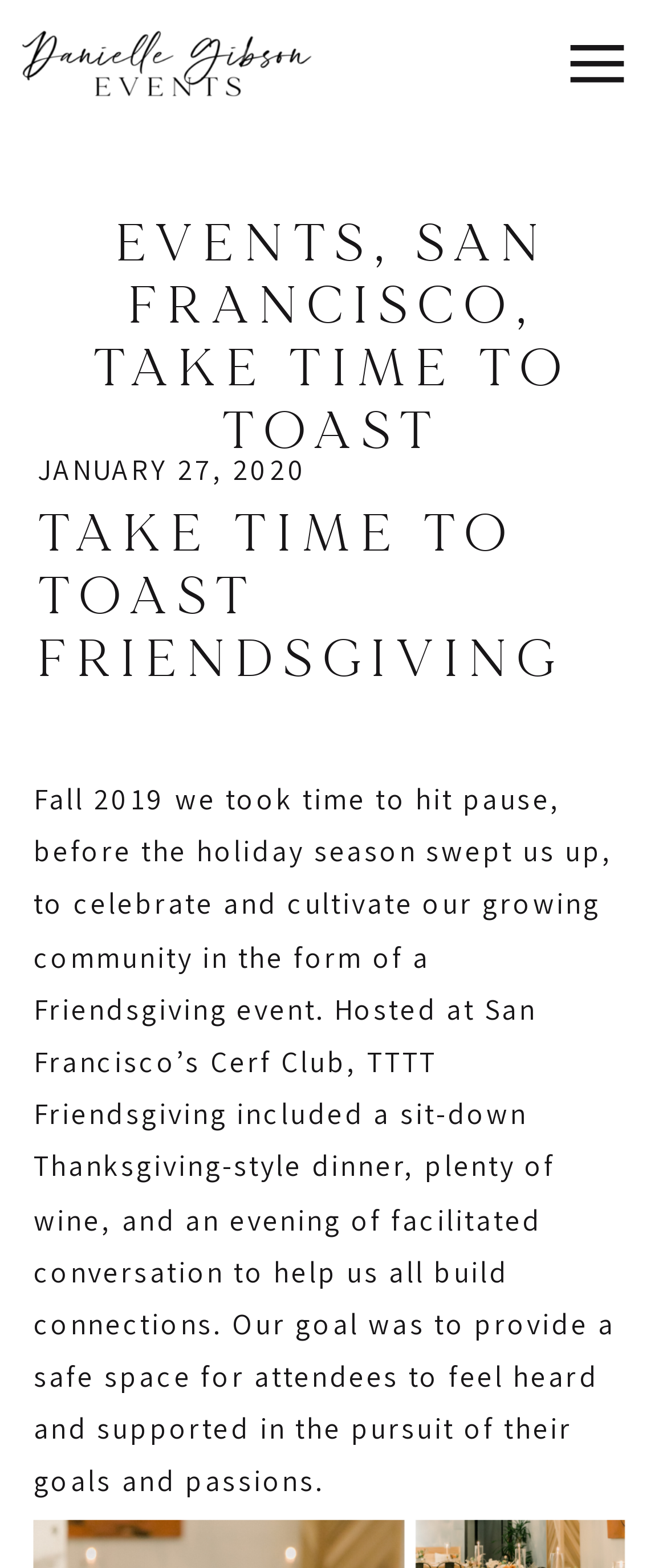Please provide the bounding box coordinates for the UI element as described: "San Francisco". The coordinates must be four floats between 0 and 1, represented as [left, top, right, bottom].

[0.192, 0.134, 0.823, 0.217]